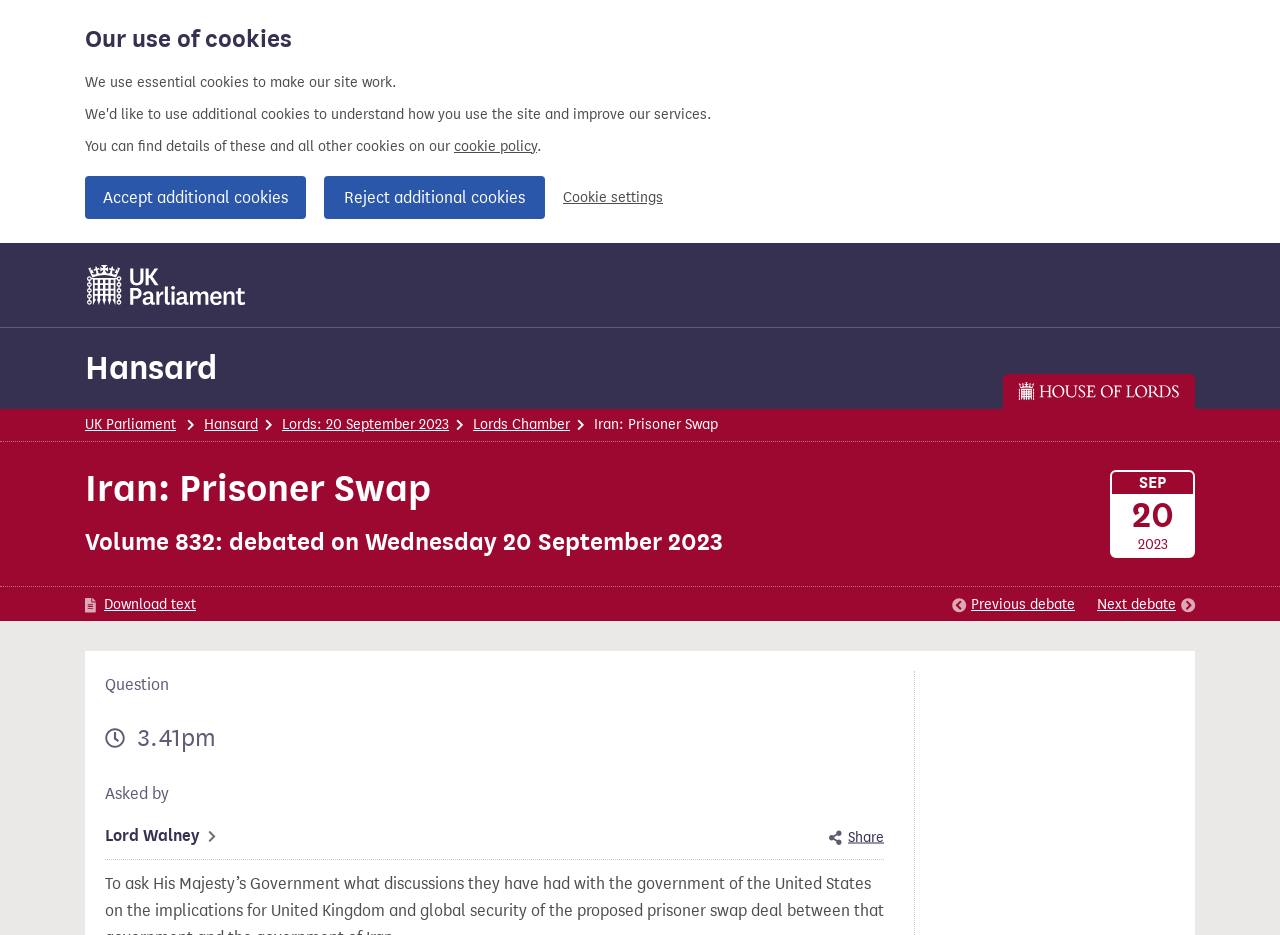Determine the bounding box coordinates of the region that needs to be clicked to achieve the task: "Download text of the debate".

[0.066, 0.635, 0.153, 0.659]